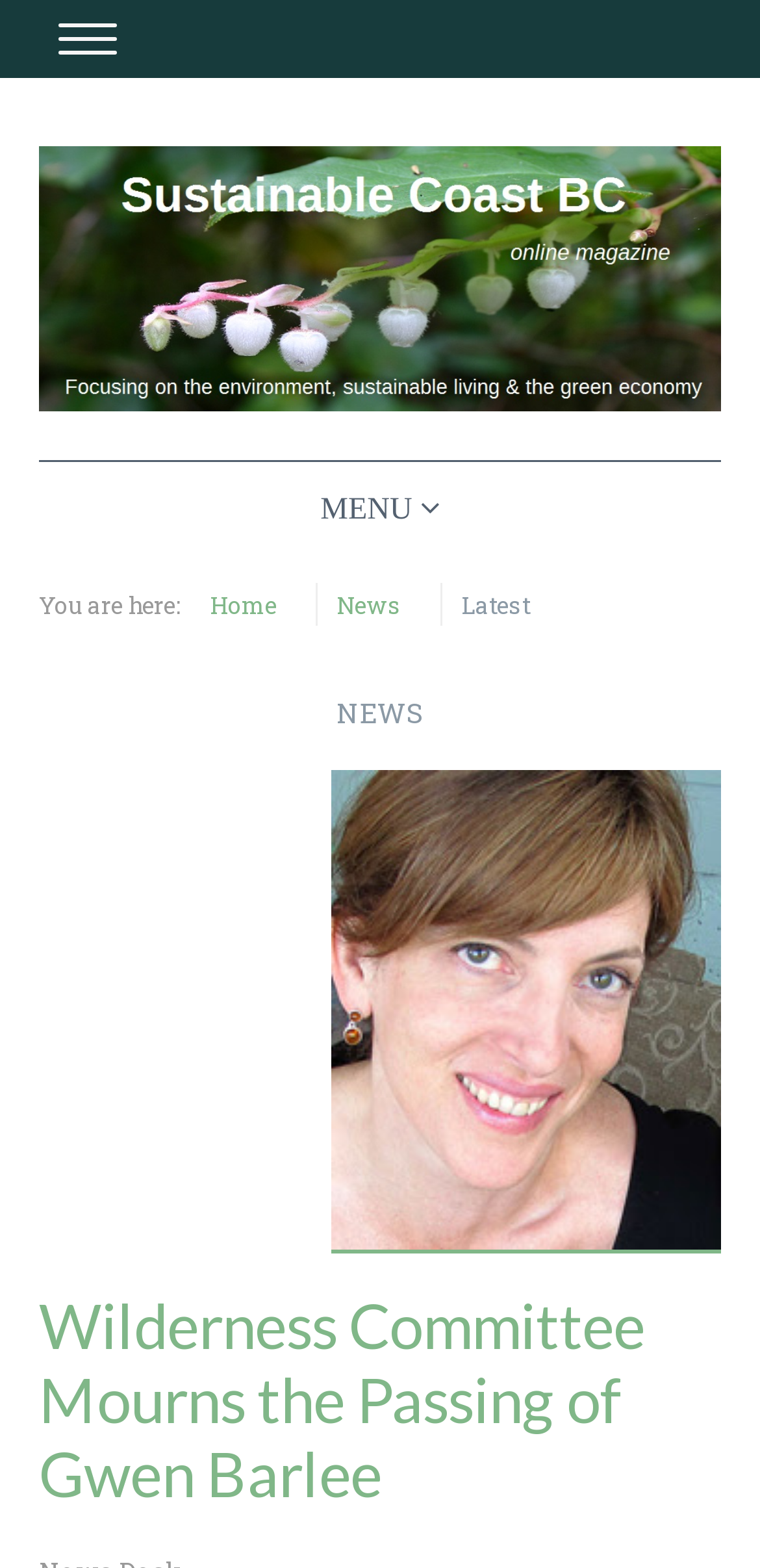Determine the bounding box coordinates (top-left x, top-left y, bottom-right x, bottom-right y) of the UI element described in the following text: Food Action Network

[0.277, 0.759, 0.723, 0.8]